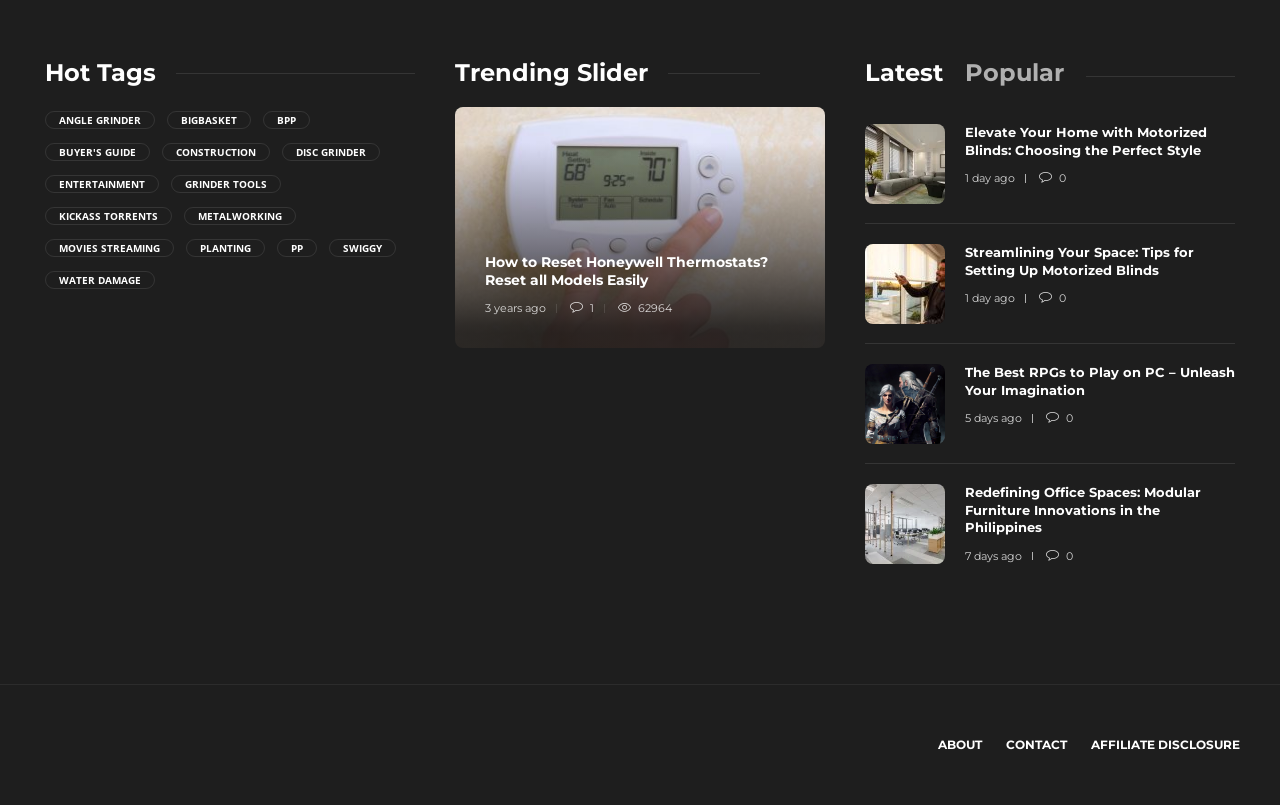Determine the bounding box coordinates of the clickable element necessary to fulfill the instruction: "Select the Latest tab". Provide the coordinates as four float numbers within the 0 to 1 range, i.e., [left, top, right, bottom].

[0.676, 0.072, 0.737, 0.108]